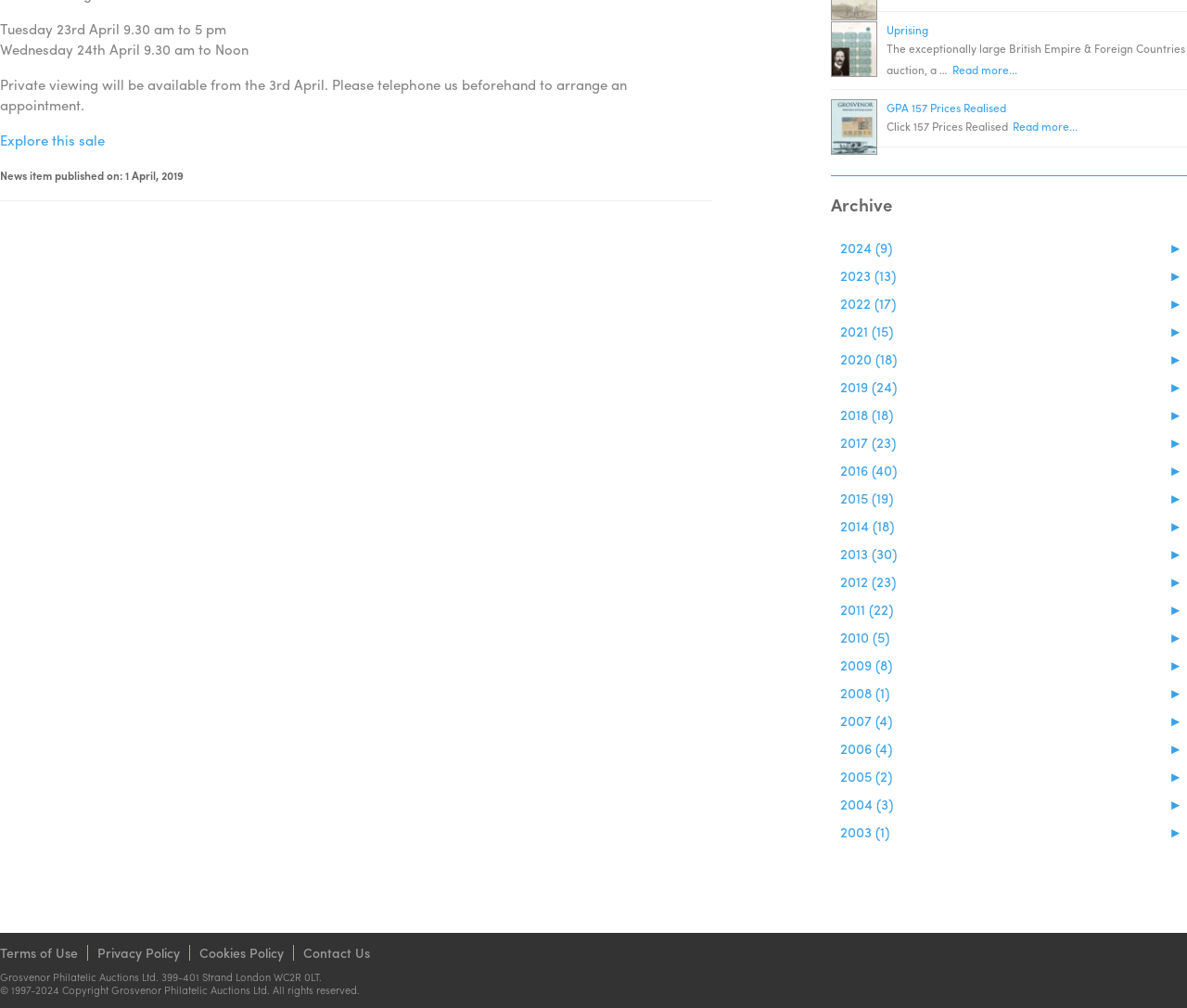Identify the bounding box coordinates for the UI element mentioned here: "GPA 157 Prices Realised". Provide the coordinates as four float values between 0 and 1, i.e., [left, top, right, bottom].

[0.747, 0.098, 0.848, 0.115]